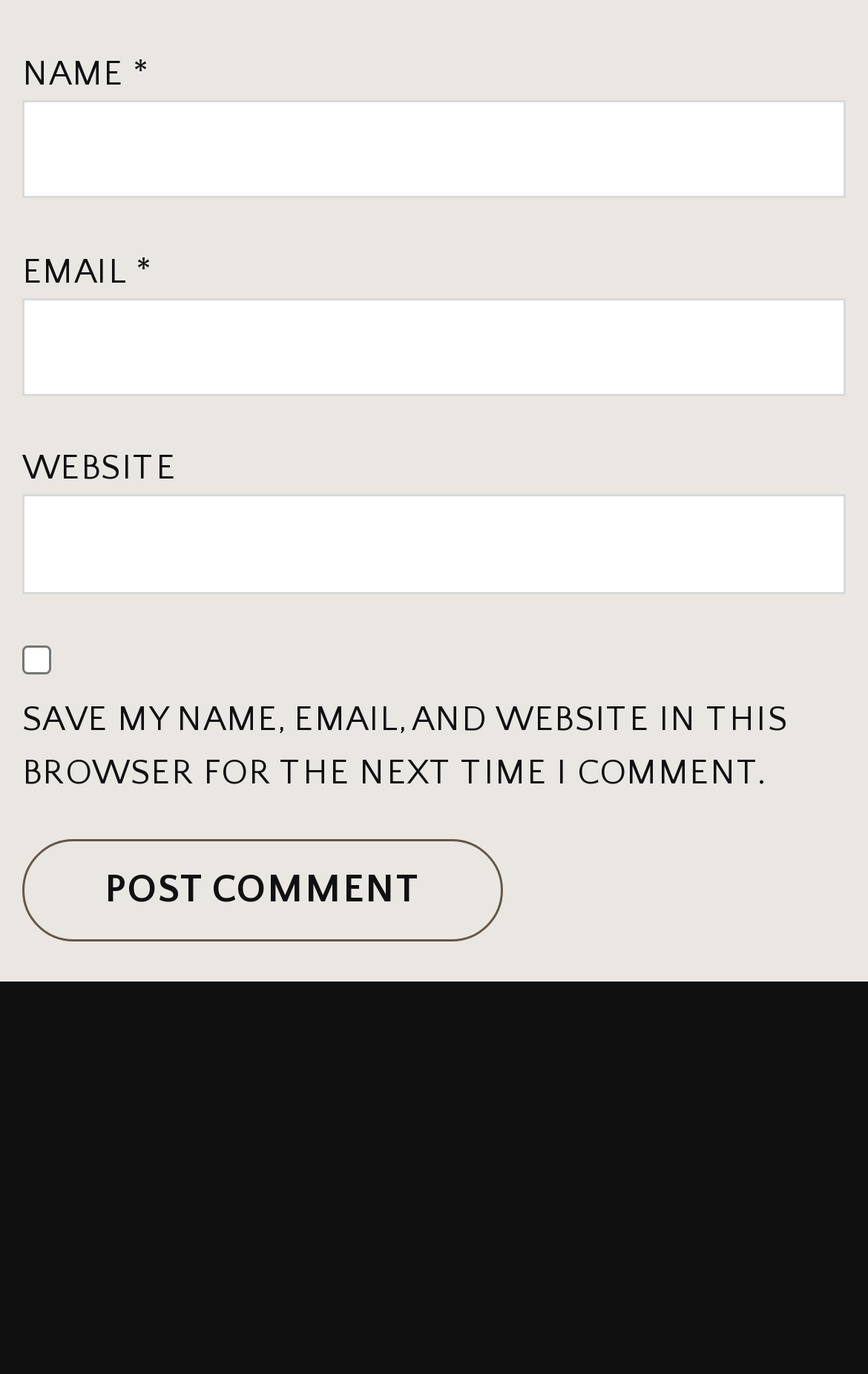Locate and provide the bounding box coordinates for the HTML element that matches this description: "name="submit" value="Post Comment"".

[0.026, 0.611, 0.579, 0.686]